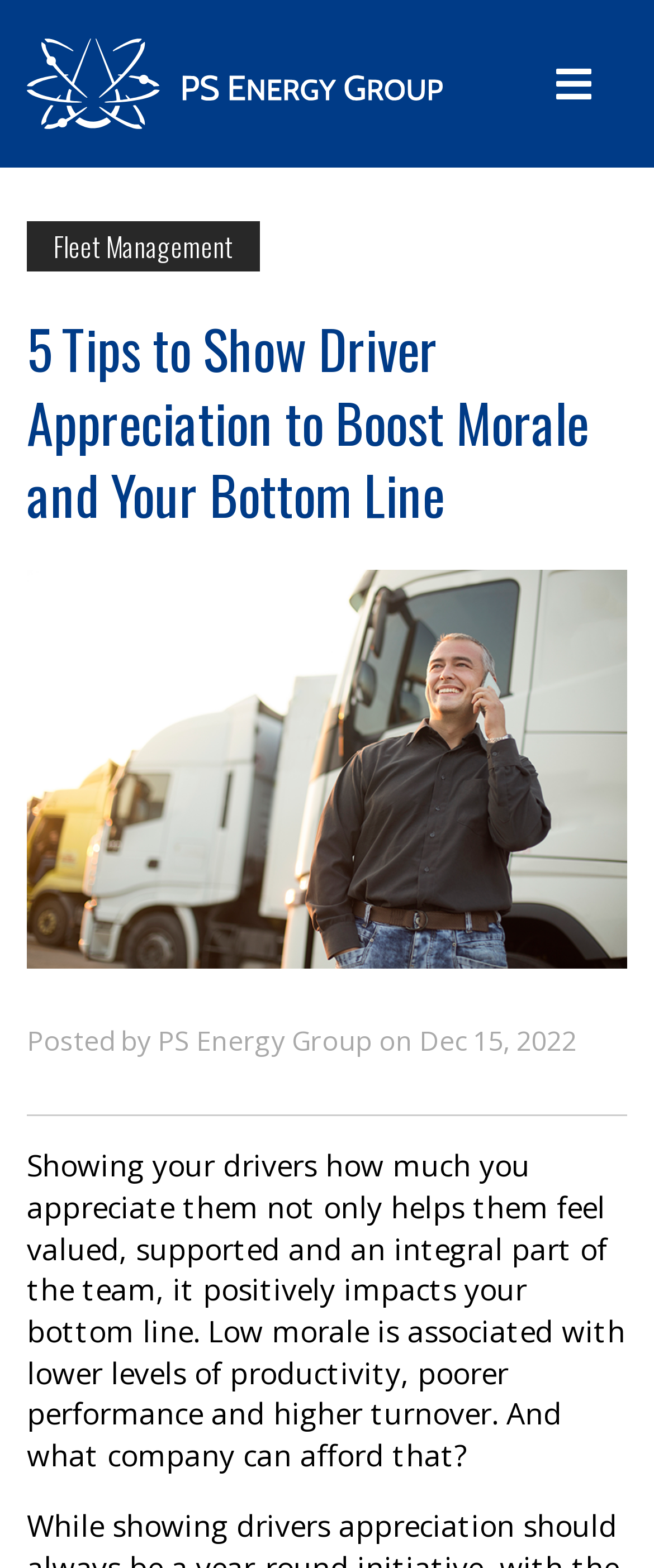Can you locate the main headline on this webpage and provide its text content?

5 Tips to Show Driver Appreciation to Boost Morale and Your Bottom Line